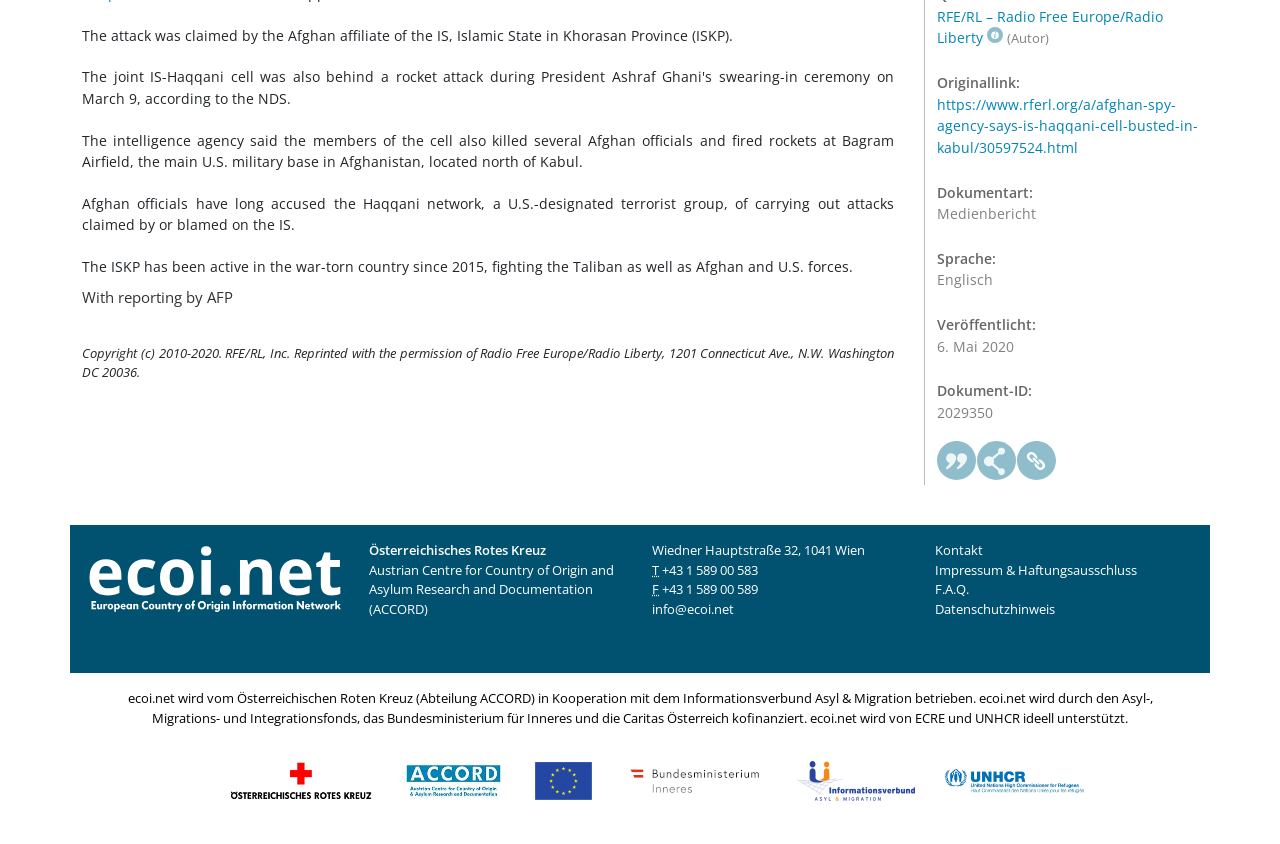Given the element description, predict the bounding box coordinates in the format (top-left x, top-left y, bottom-right x, bottom-right y). Make sure all values are between 0 and 1. Here is the element description: Add more fields for search

None